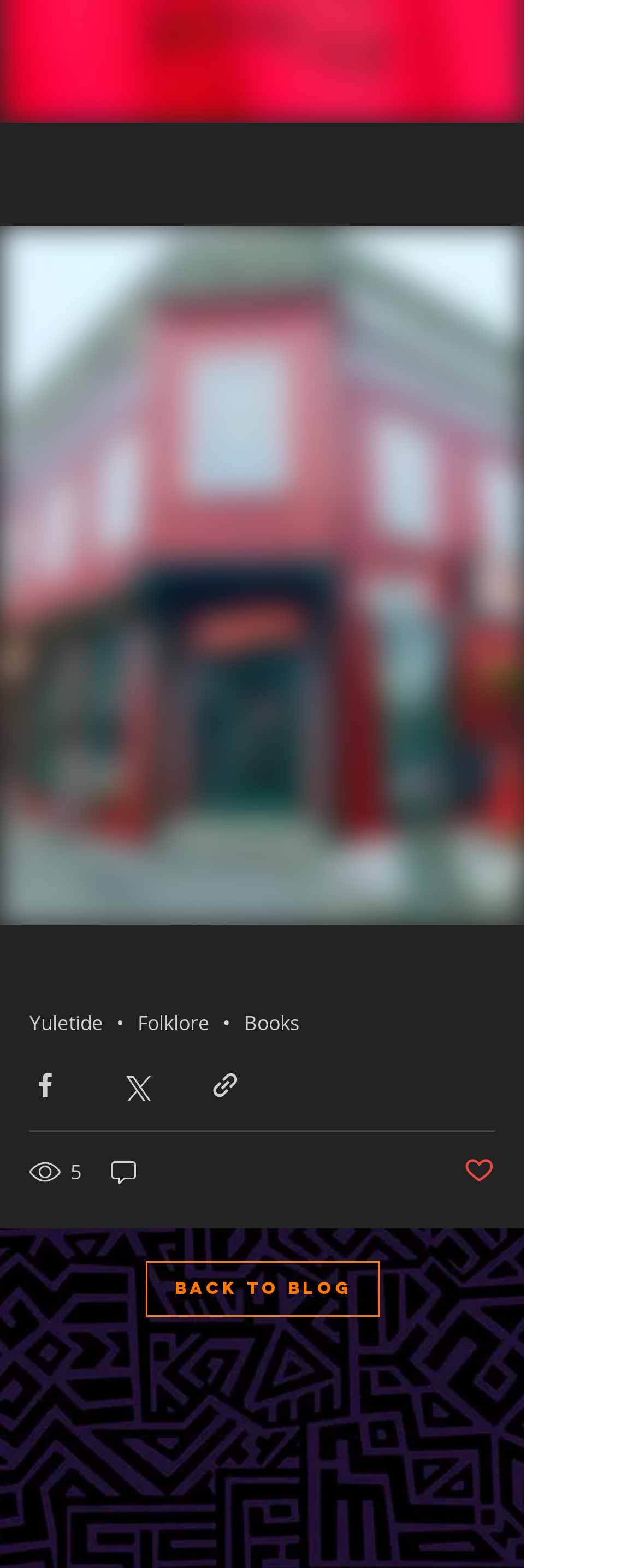How many comments does the post have?
Provide a concise answer using a single word or phrase based on the image.

0 comments